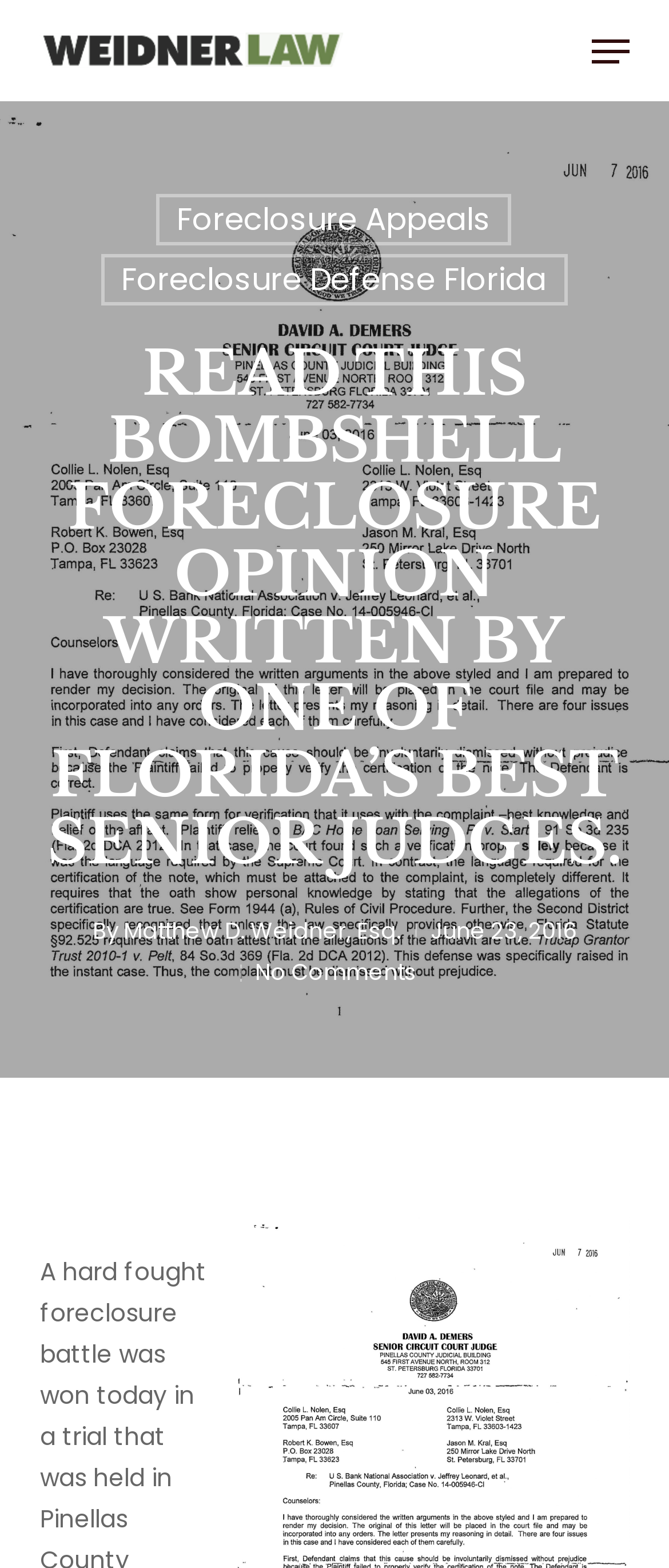What are the main areas of practice?
Please give a well-detailed answer to the question.

The main areas of practice can be found in the navigation menu, where 'Foreclosure Appeals' and 'Foreclosure Defense Florida' are listed as options.